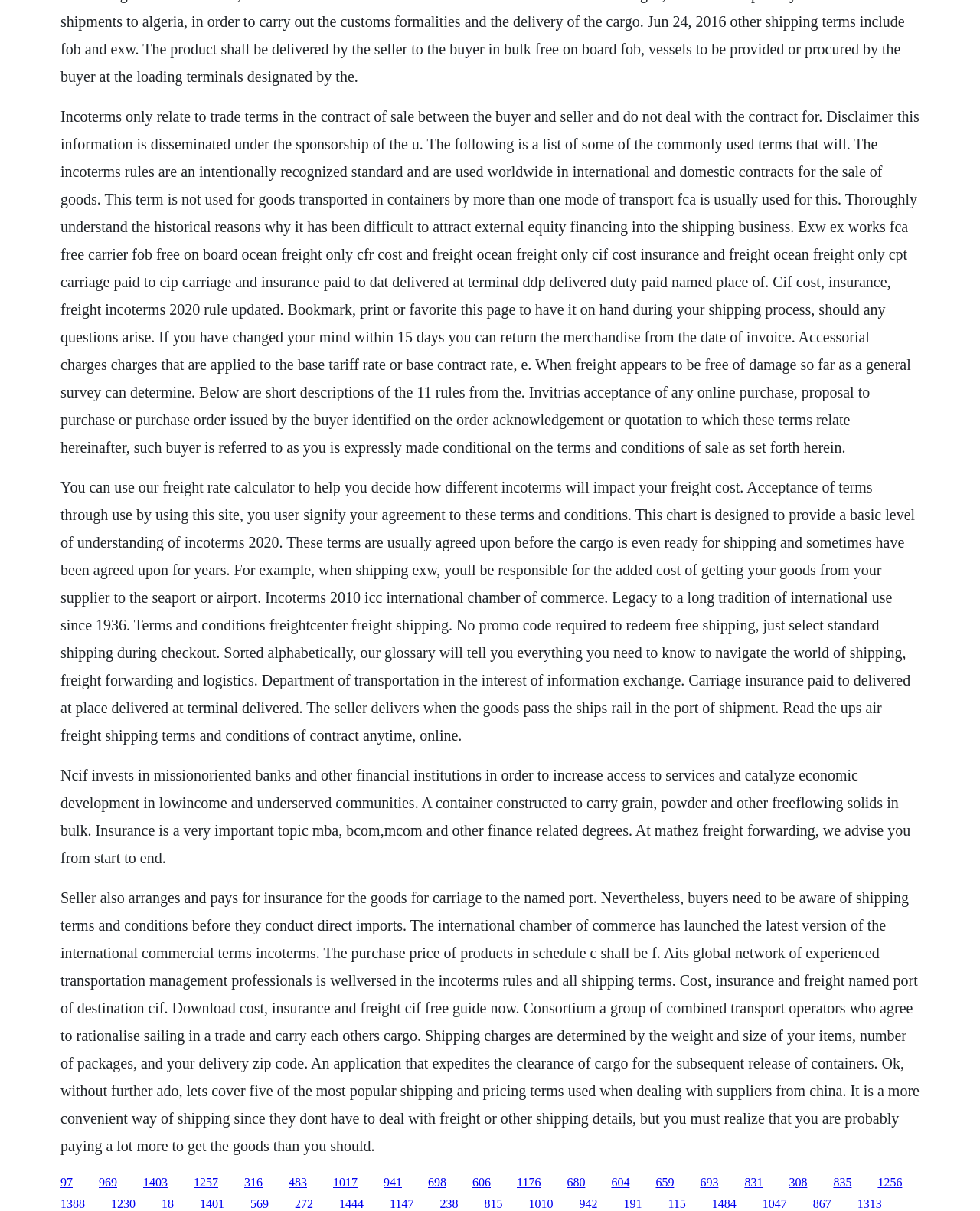Can you look at the image and give a comprehensive answer to the question:
What is the purpose of the freight rate calculator?

The freight rate calculator is mentioned on the webpage as a tool to help users decide how different Incoterms will impact their freight cost. This suggests that the calculator is intended to assist users in making informed decisions about which Incoterms to use.